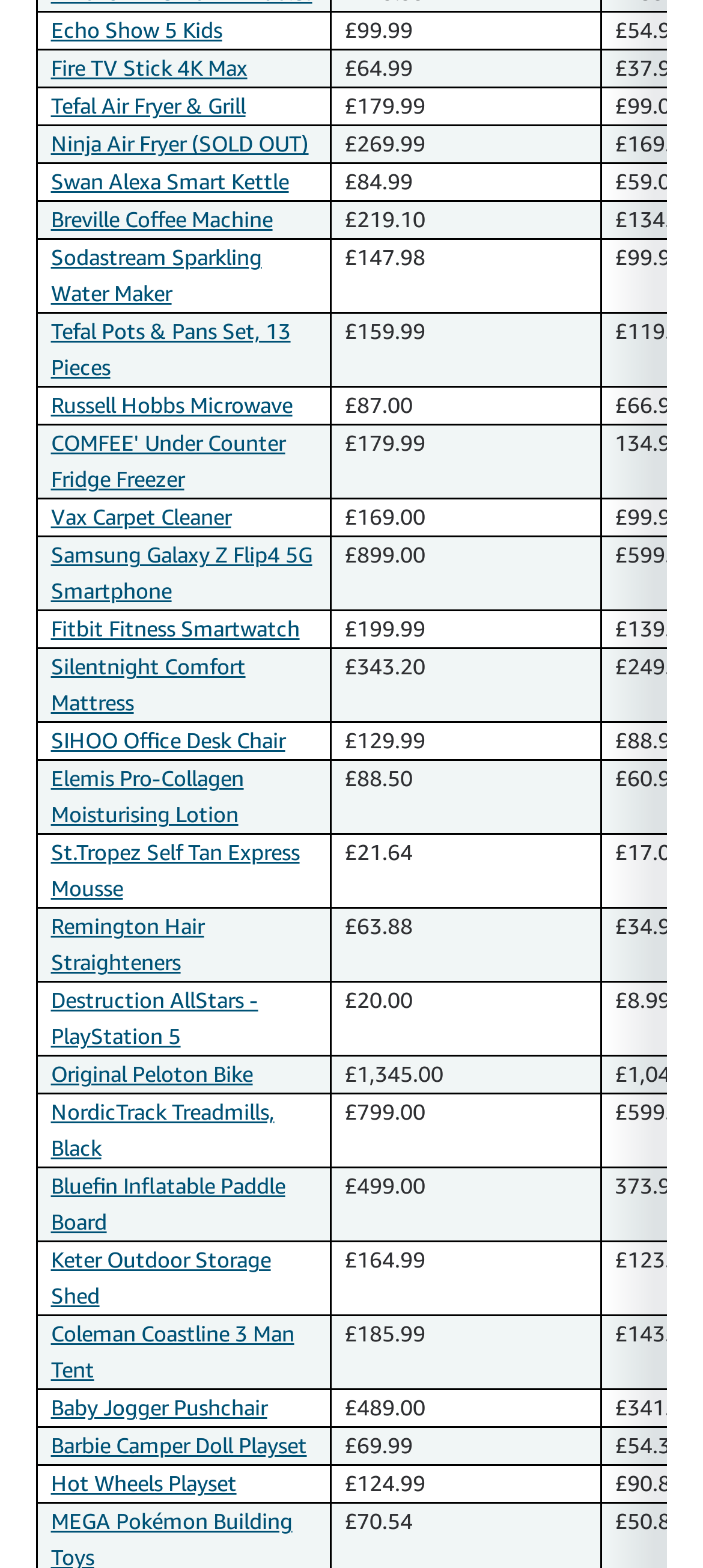Pinpoint the bounding box coordinates of the clickable element to carry out the following instruction: "Explore Samsung Galaxy Z Flip4 5G Smartphone."

[0.072, 0.345, 0.444, 0.385]